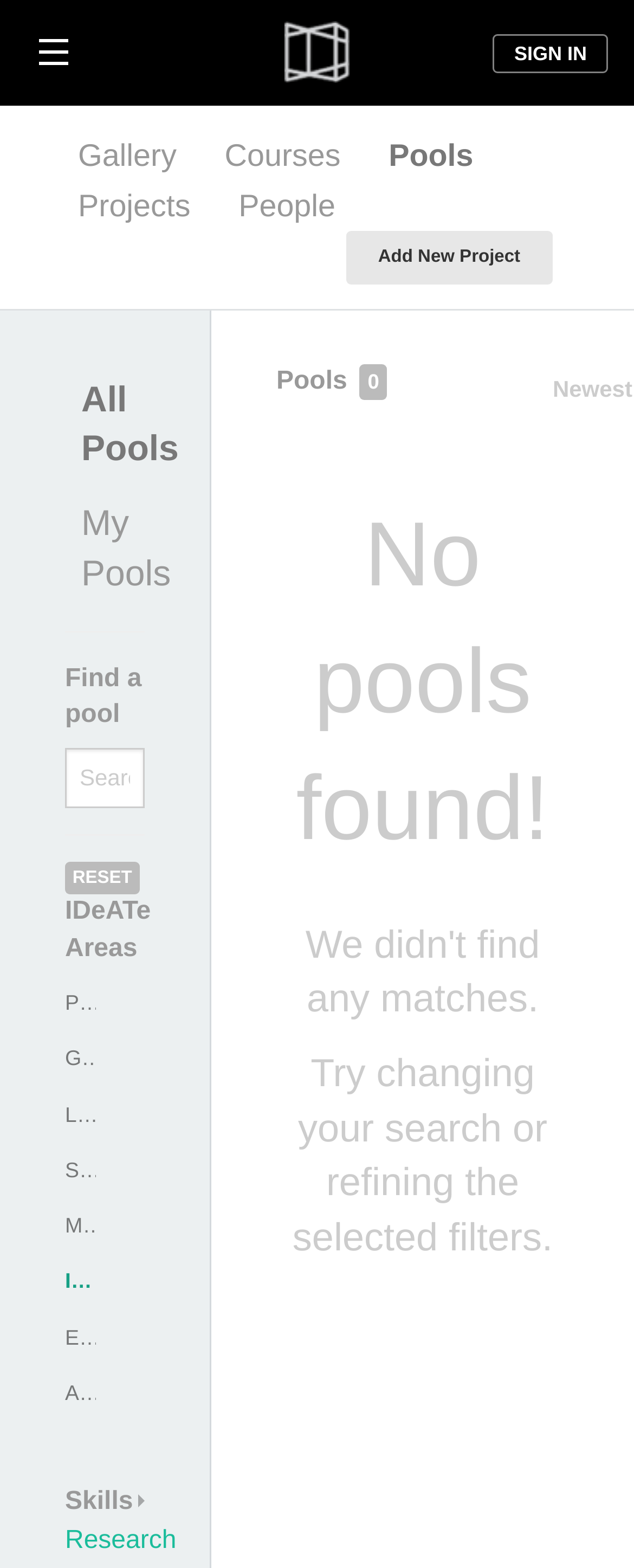How many links are in the top navigation menu?
Relying on the image, give a concise answer in one word or a brief phrase.

5